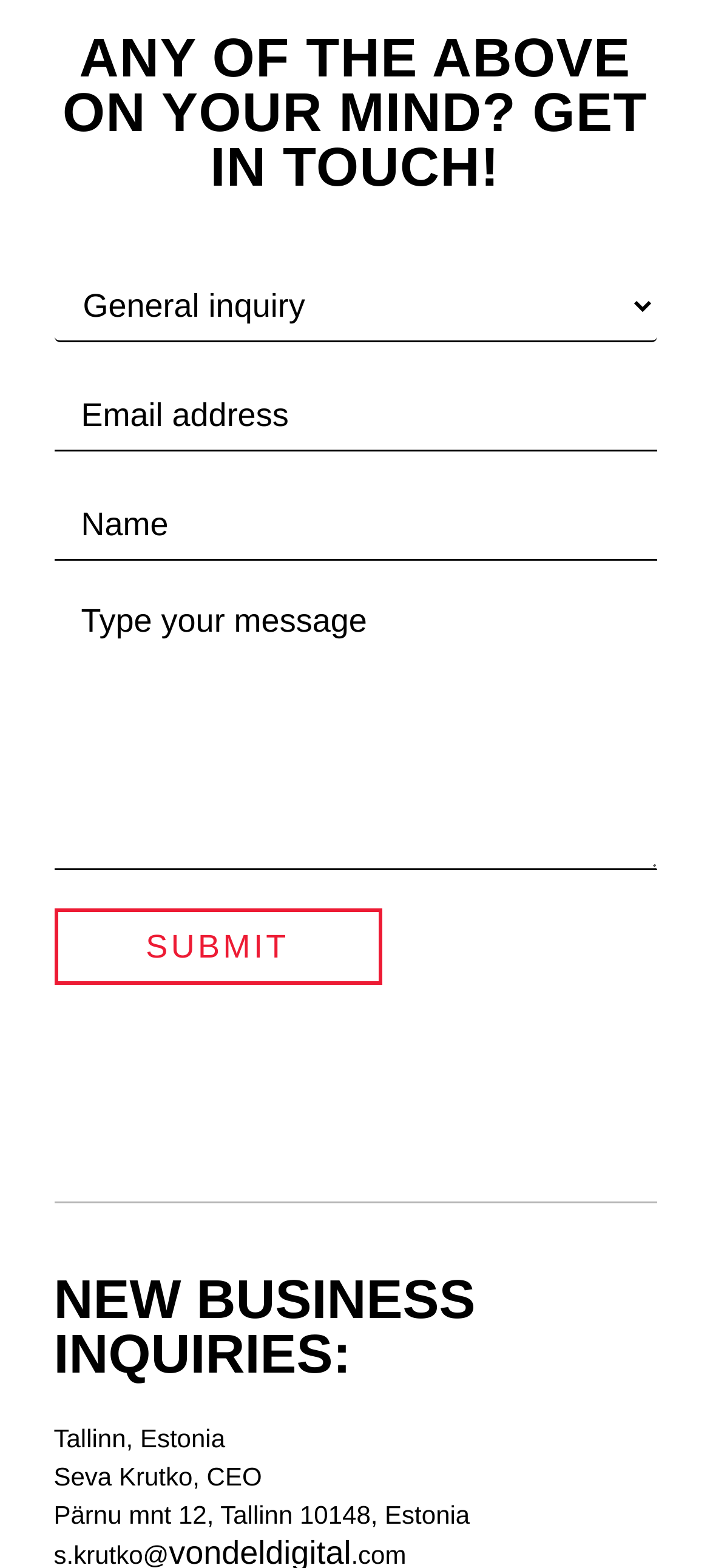Answer the question using only a single word or phrase: 
What is the topic of the 'NEW BUSINESS INQUIRIES' section?

Business inquiries